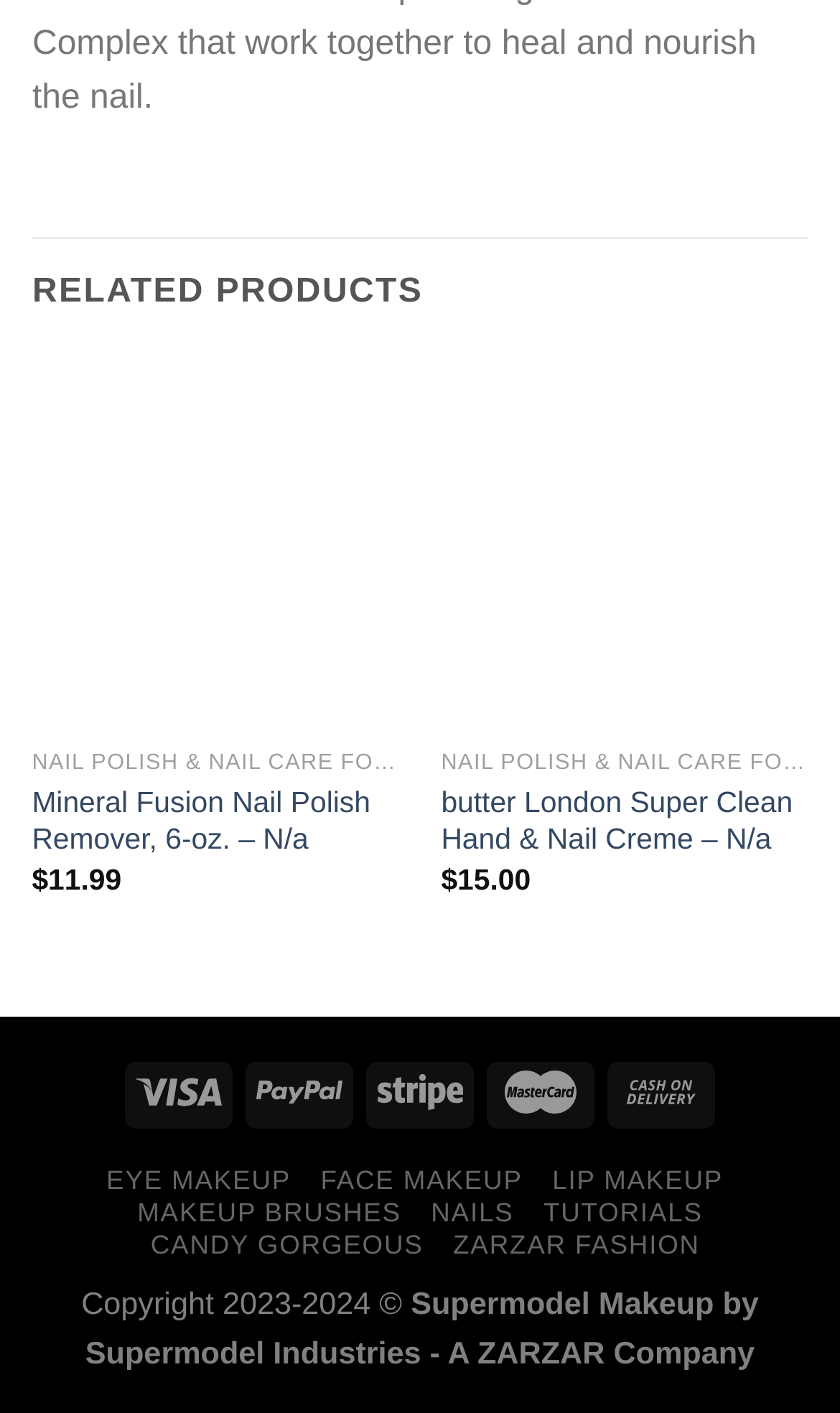Can you find the bounding box coordinates for the element to click on to achieve the instruction: "Browse NAILS category"?

[0.513, 0.848, 0.612, 0.869]